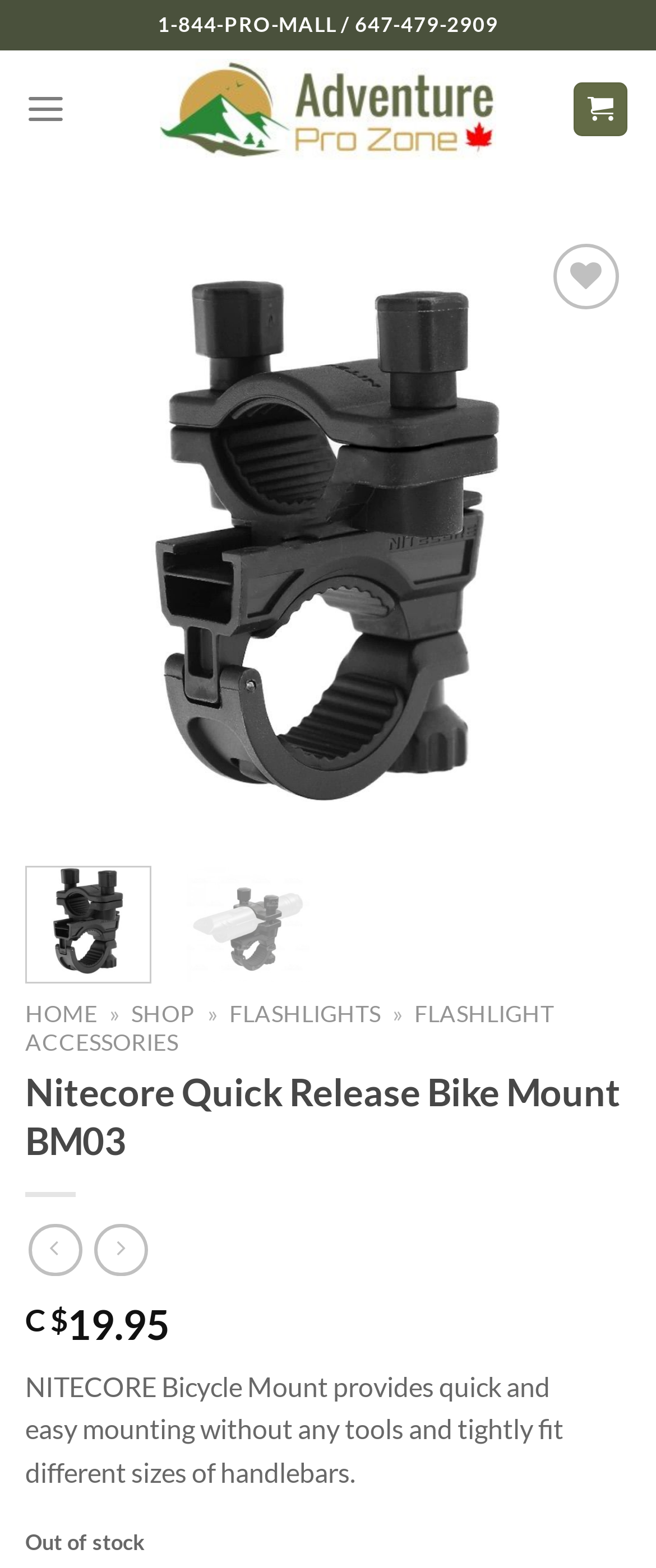Identify the bounding box coordinates of the part that should be clicked to carry out this instruction: "Click the 'Next' button".

[0.832, 0.305, 0.925, 0.382]